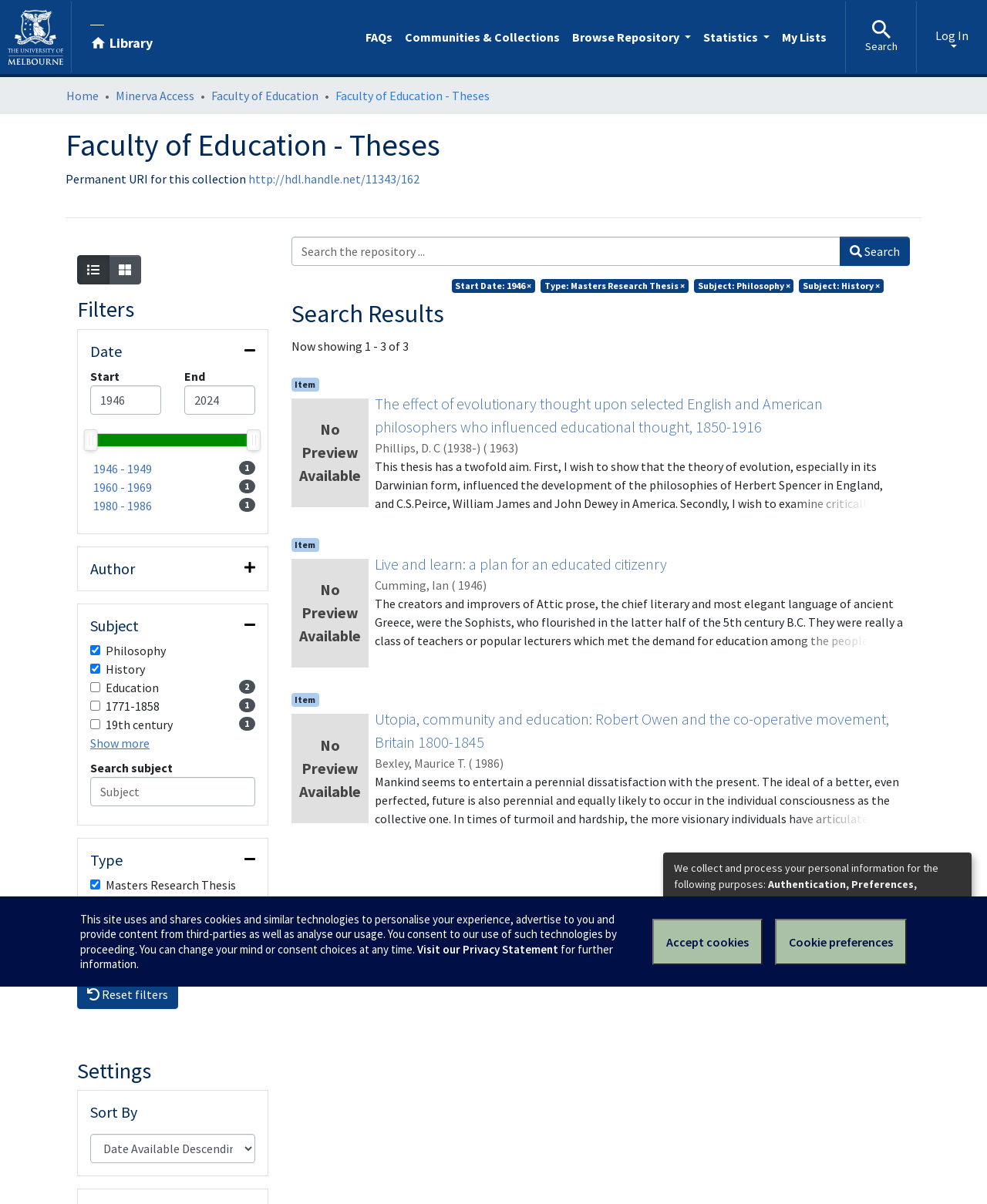How many search results are displayed?
Your answer should be a single word or phrase derived from the screenshot.

Not specified